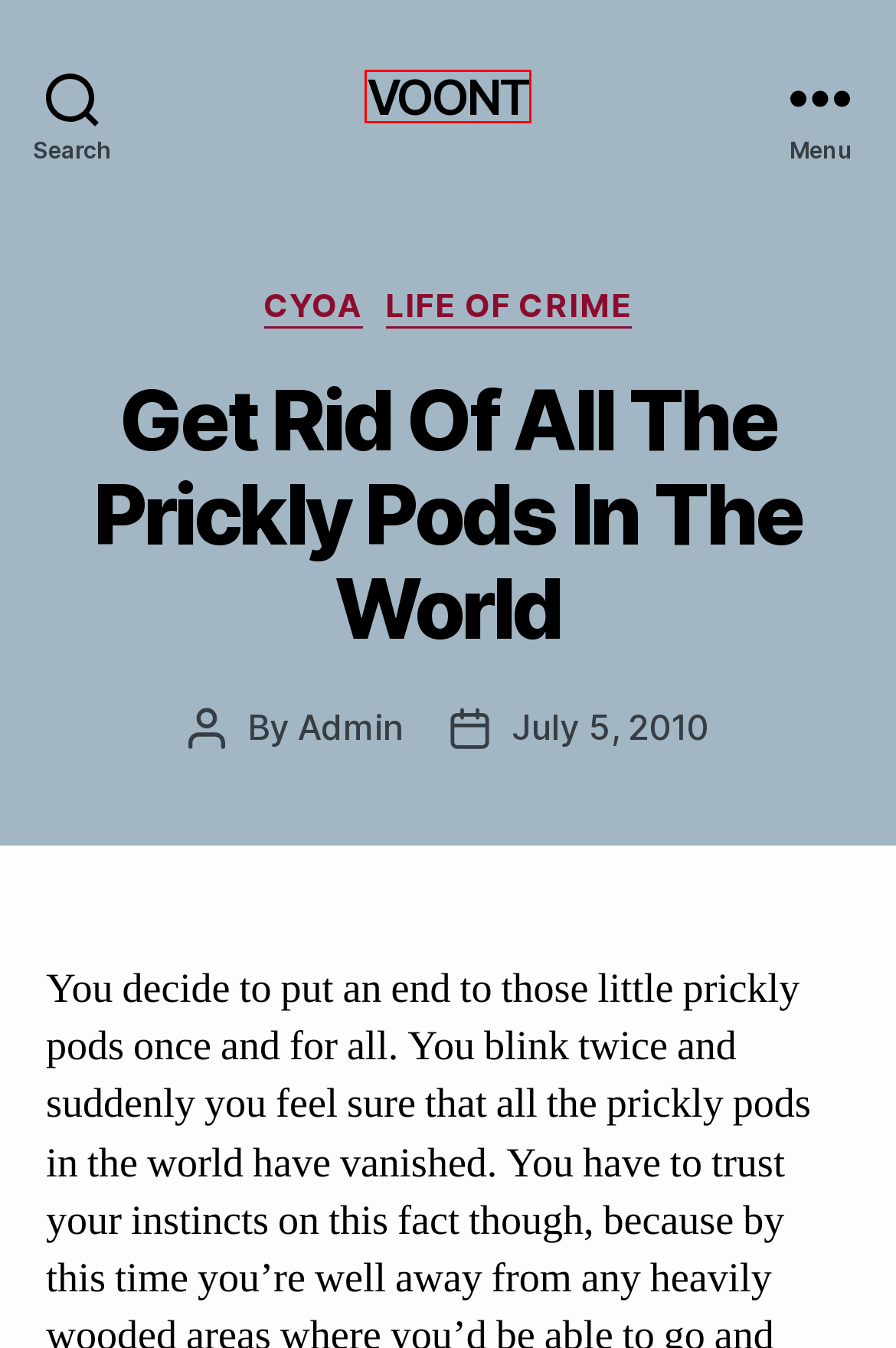Check out the screenshot of a webpage with a red rectangle bounding box. Select the best fitting webpage description that aligns with the new webpage after clicking the element inside the bounding box. Here are the candidates:
A. Life of Crime – VOONT
B. May 2009 – VOONT
C. Junk – VOONT
D. VOONT – A PLACE
E. January 2009 – VOONT
F. CYOA – VOONT
G. November 2009 – VOONT
H. Admin – VOONT

D